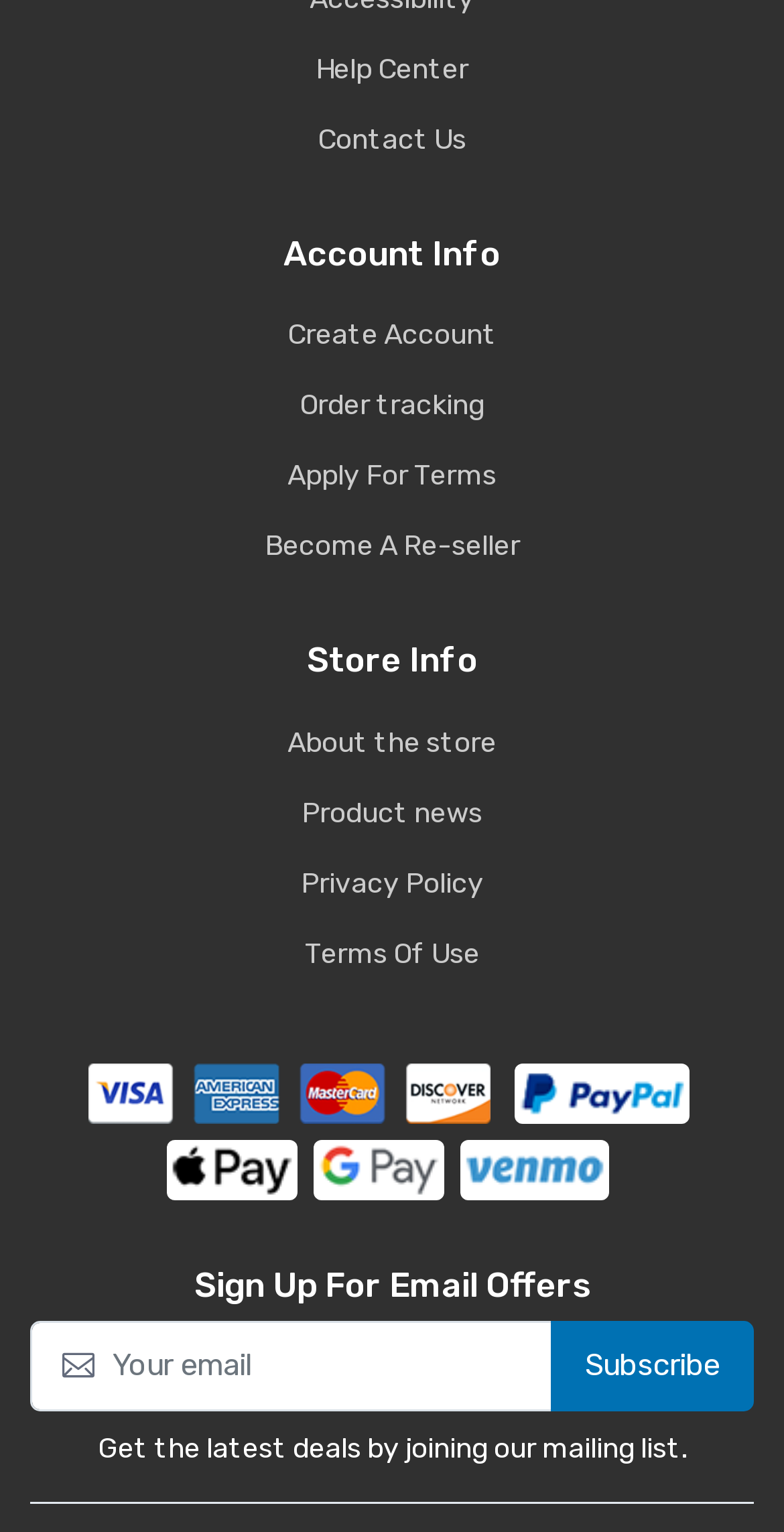Using the elements shown in the image, answer the question comprehensively: What is the purpose of the 'Create Account' link?

The 'Create Account' link is located under the 'Account Info' heading, suggesting that it is related to managing one's account. The purpose of this link is to allow users to create a new account, likely for online shopping or other services provided by the website.